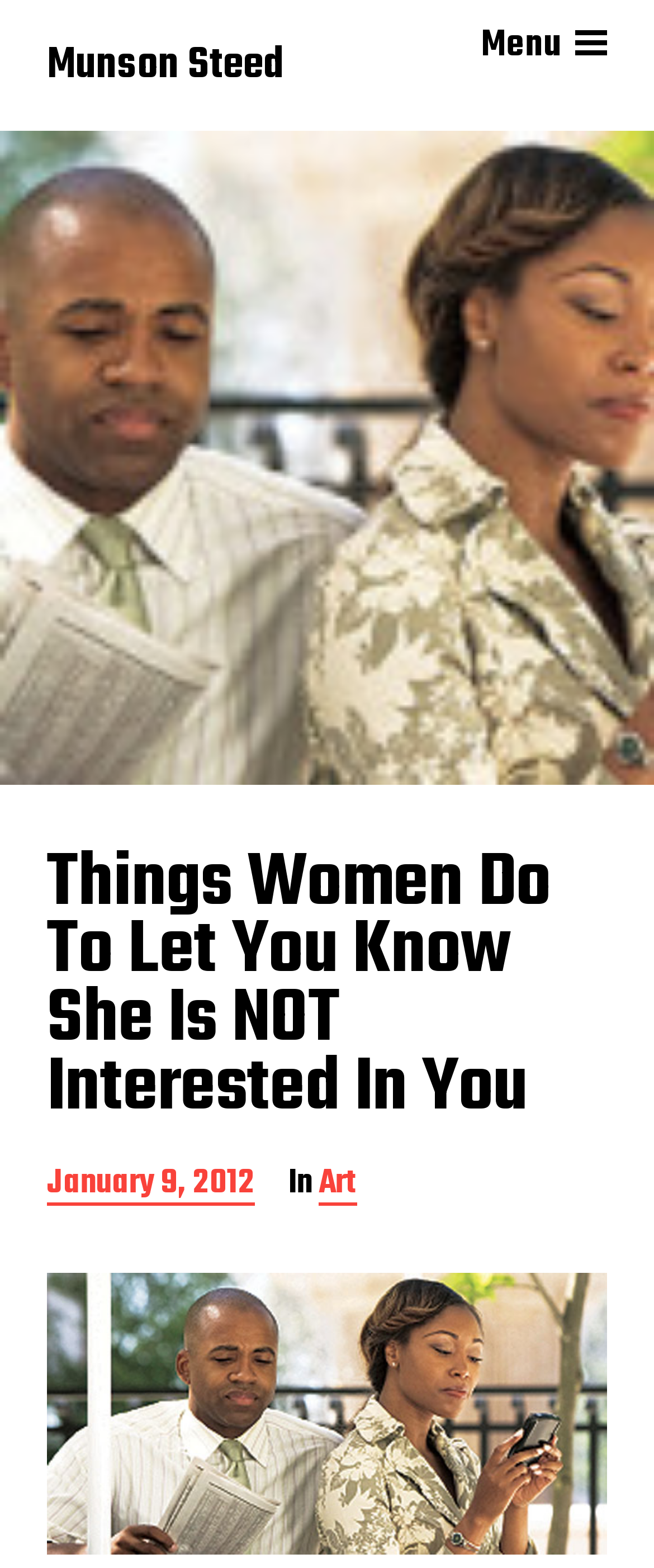Who is the author of the webpage?
From the image, provide a succinct answer in one word or a short phrase.

Munson Steed